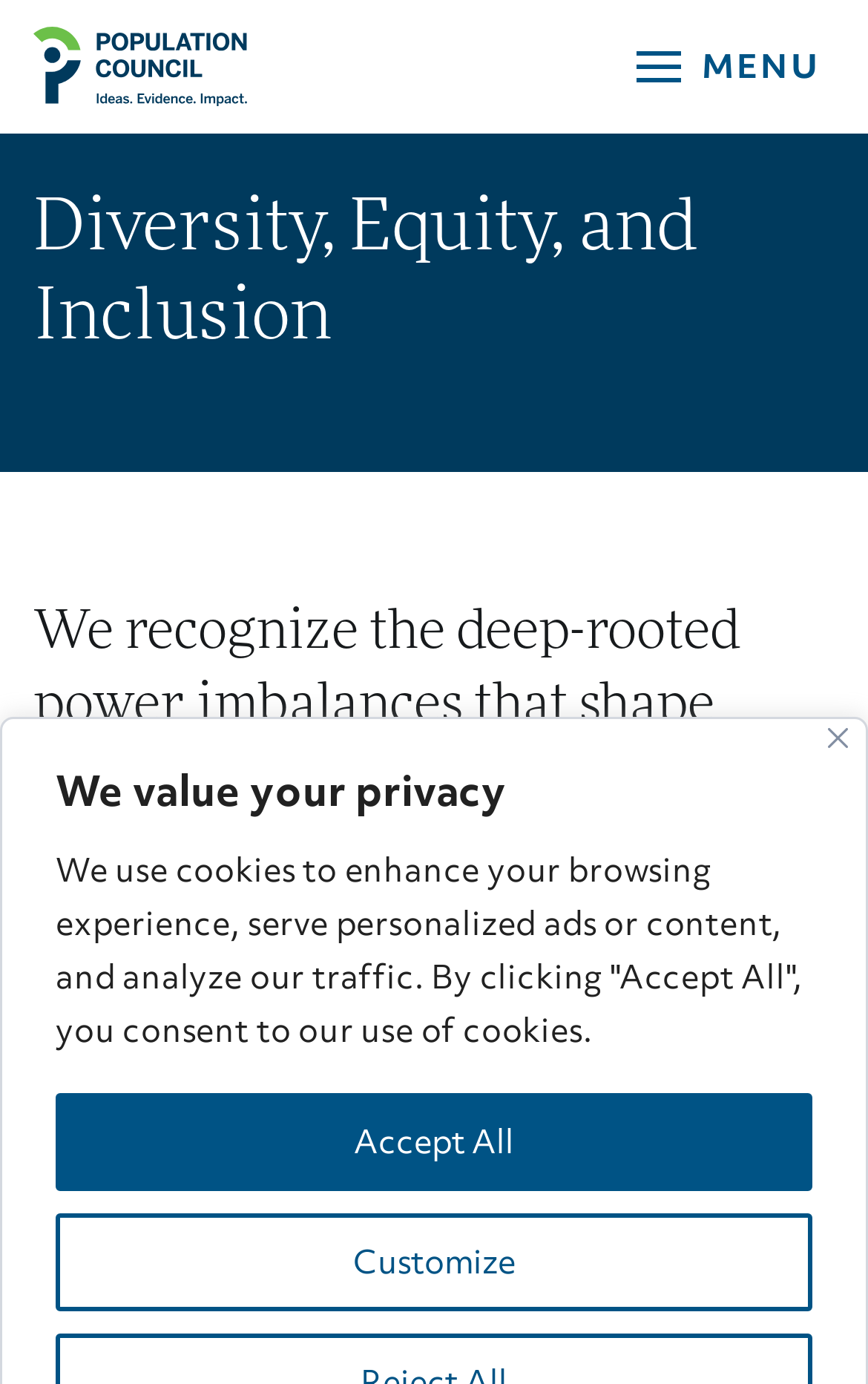Provide a thorough description of the webpage's content and layout.

The webpage is titled "Diversity, Equity, and Inclusion – Population Council". At the top right corner, there is a "Close" button accompanied by a small "Close" image. Below this, a heading "We value your privacy" is displayed. 

Underneath the heading, a paragraph of text explains the use of cookies on the website, including enhancing the browsing experience, serving personalized ads or content, and analyzing traffic. This text is positioned near the top of the page, spanning almost the entire width. 

To the right of this text, there are two buttons, "Customize" and "Accept All", placed vertically, with "Customize" below "Accept All". 

At the top left corner, the Population Council logo is displayed as a link, accompanied by a small image. 

On the right side of the page, near the top, there is a "MENU" button that, when expanded, controls a mobile header panel. Next to the "MENU" button, there is a small image. 

Below the logo and the "MENU" button, a heading "Diversity, Equity, and Inclusion" is displayed, taking up a significant portion of the page width.